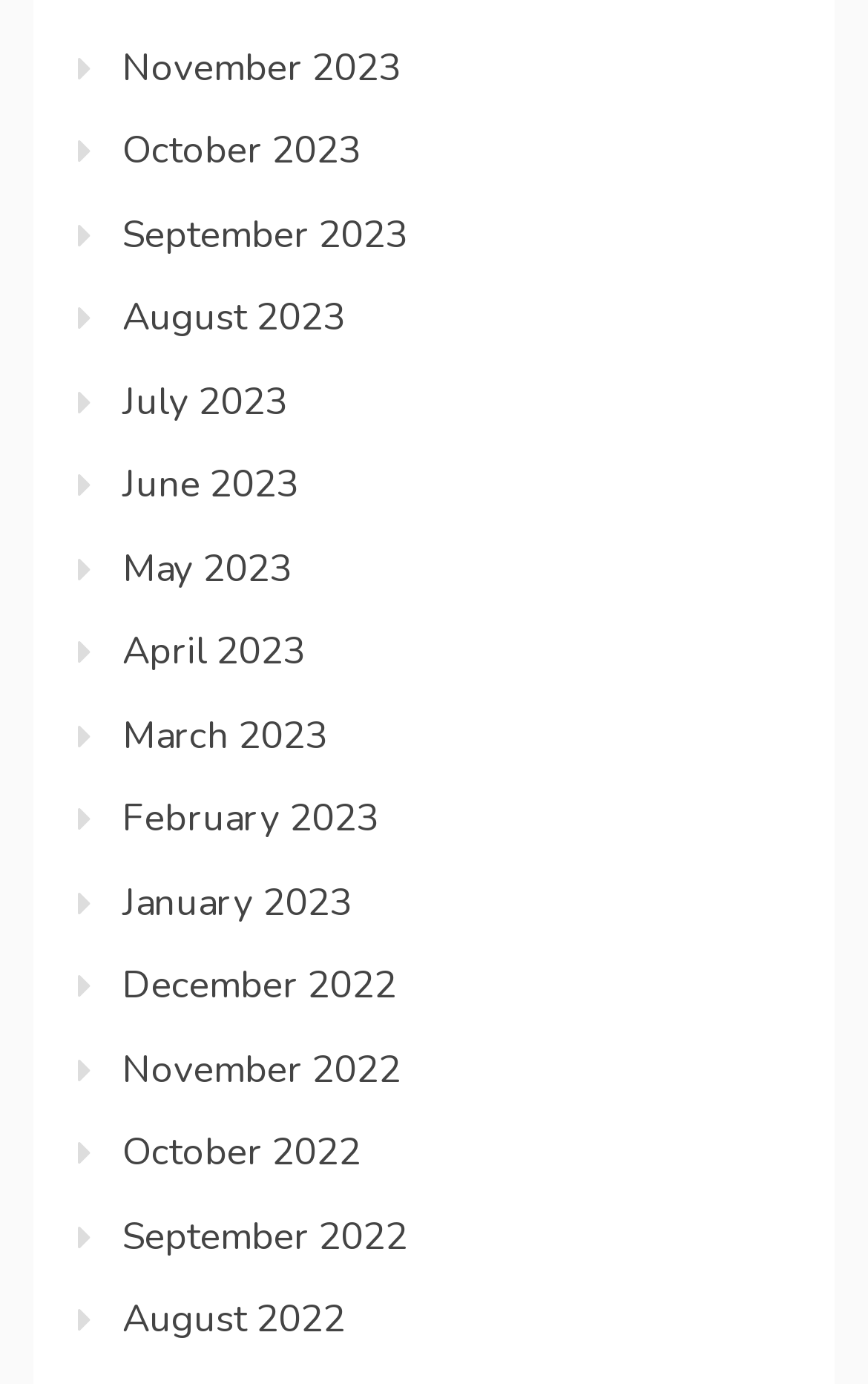Please identify the bounding box coordinates of the element that needs to be clicked to perform the following instruction: "view November 2023".

[0.141, 0.03, 0.462, 0.067]